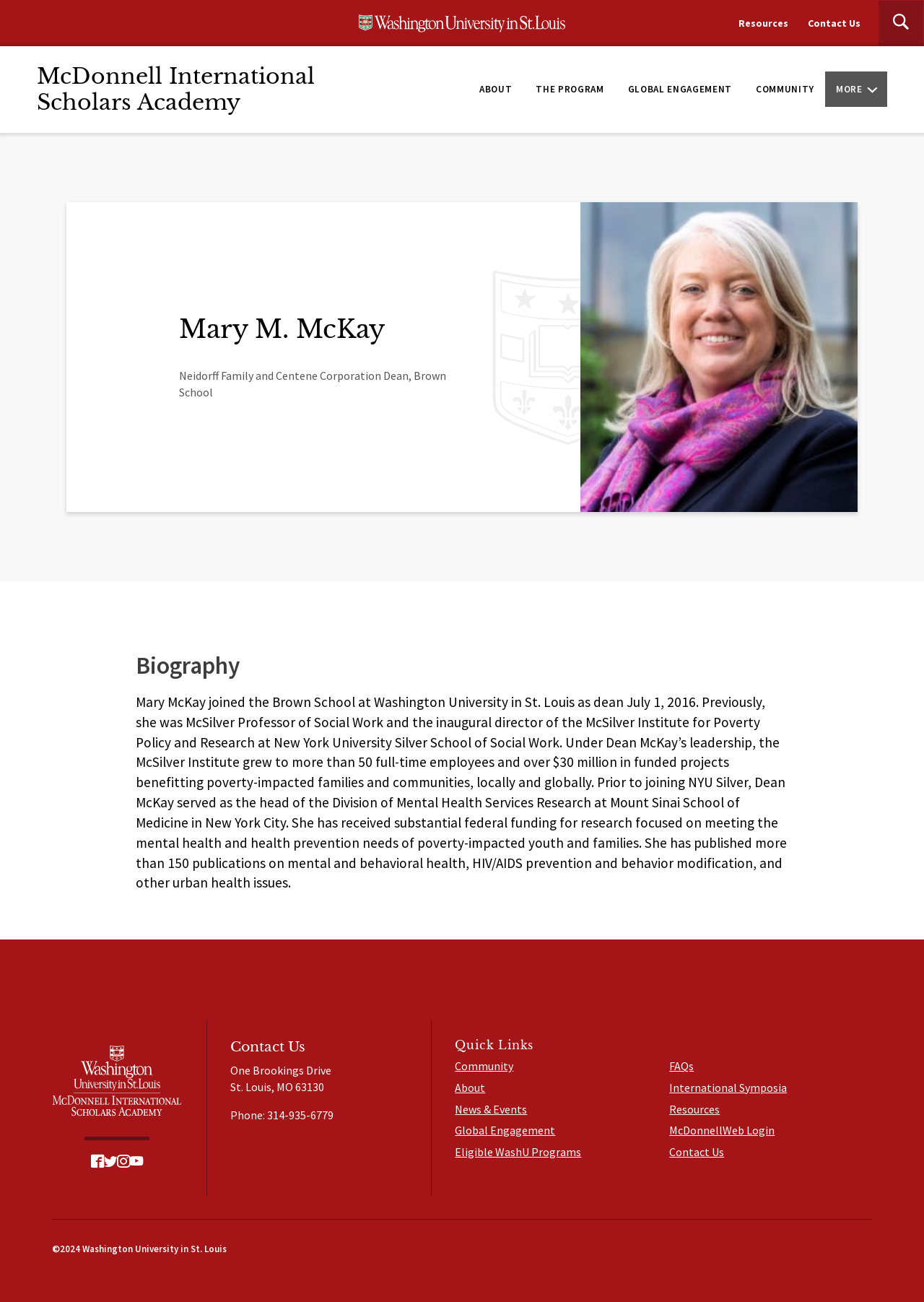Please identify the bounding box coordinates of the element's region that I should click in order to complete the following instruction: "Click on the 'Resources' link". The bounding box coordinates consist of four float numbers between 0 and 1, i.e., [left, top, right, bottom].

[0.799, 0.012, 0.853, 0.024]